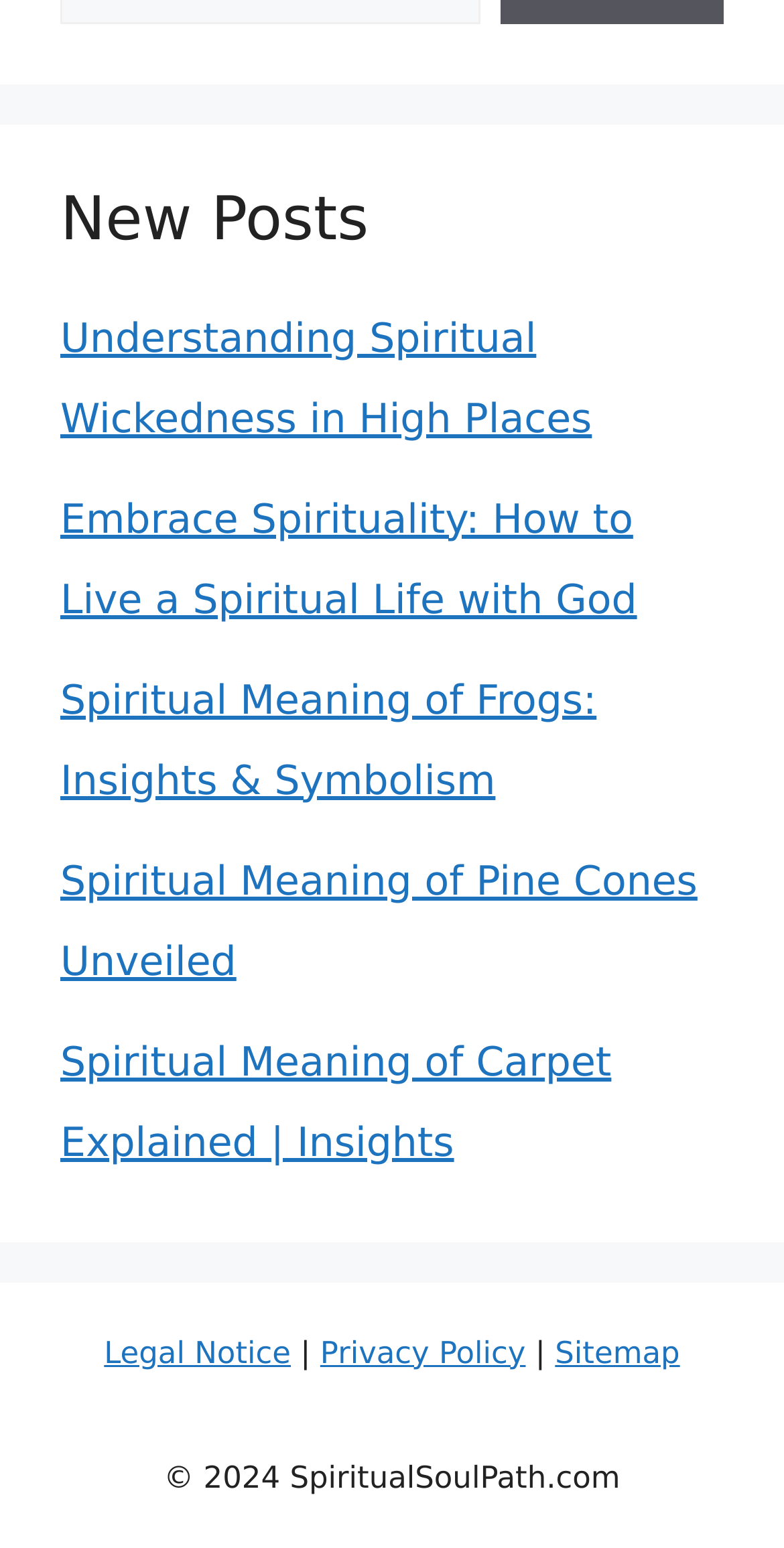Provide a one-word or brief phrase answer to the question:
How many posts are listed on the webpage?

6